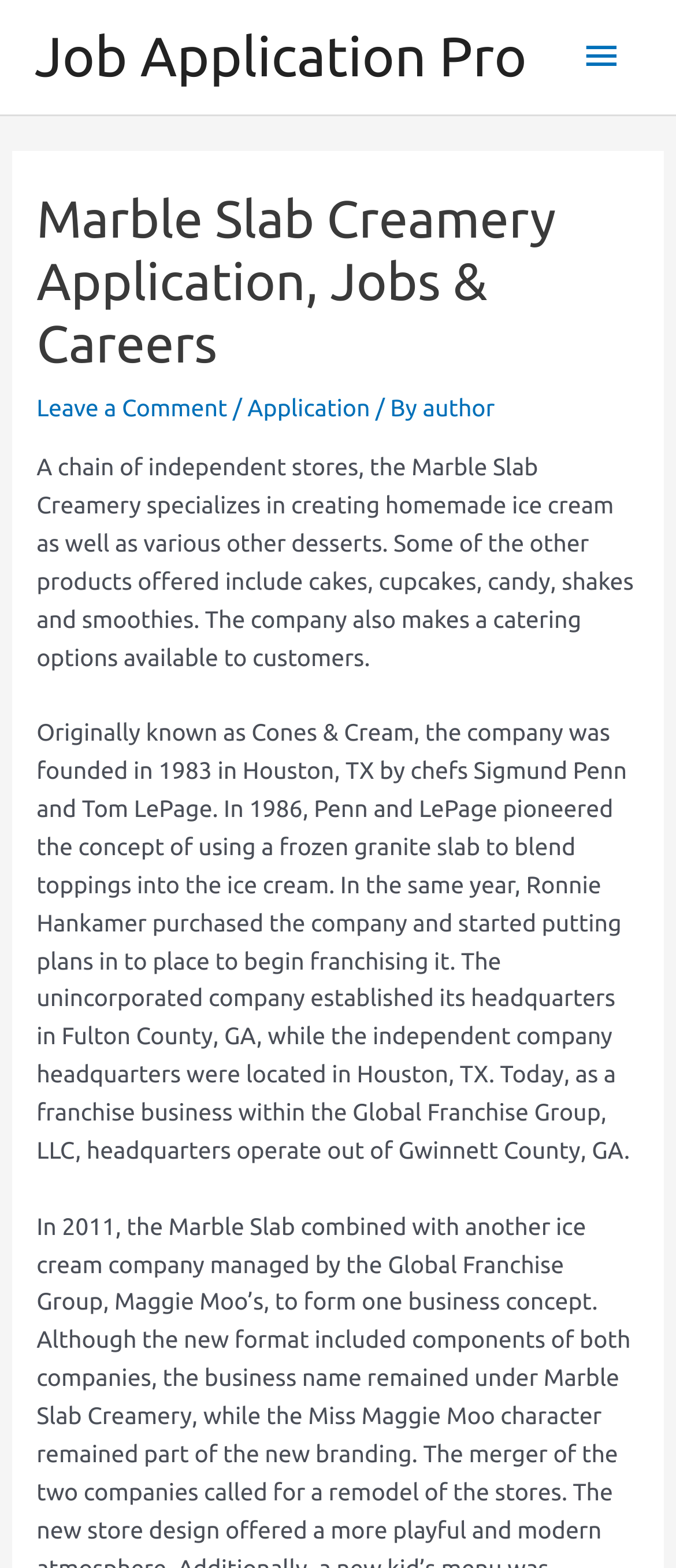Identify and extract the heading text of the webpage.

Marble Slab Creamery Application, Jobs & Careers